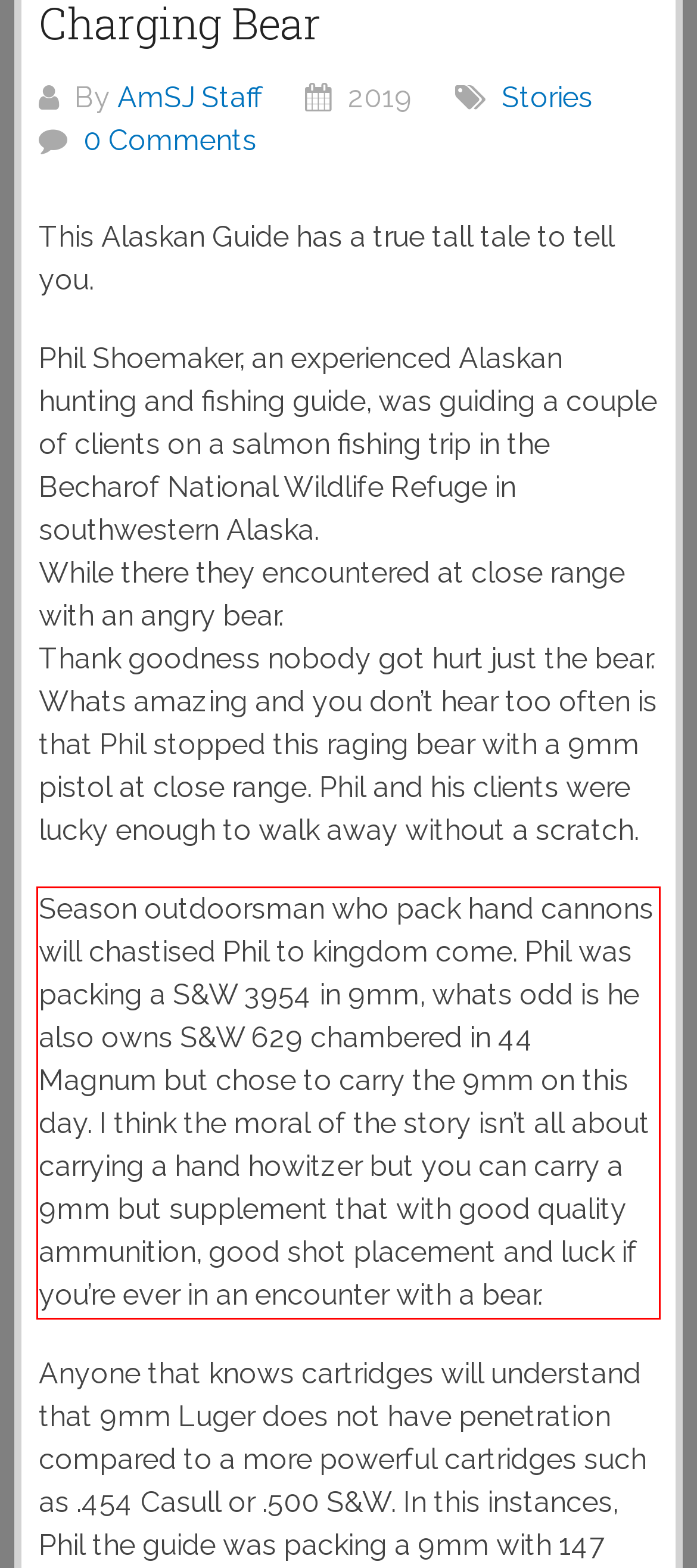Given a screenshot of a webpage, locate the red bounding box and extract the text it encloses.

Season outdoorsman who pack hand cannons will chastised Phil to kingdom come. Phil was packing a S&W 3954 in 9mm, whats odd is he also owns S&W 629 chambered in 44 Magnum but chose to carry the 9mm on this day. I think the moral of the story isn’t all about carrying a hand howitzer but you can carry a 9mm but supplement that with good quality ammunition, good shot placement and luck if you’re ever in an encounter with a bear.